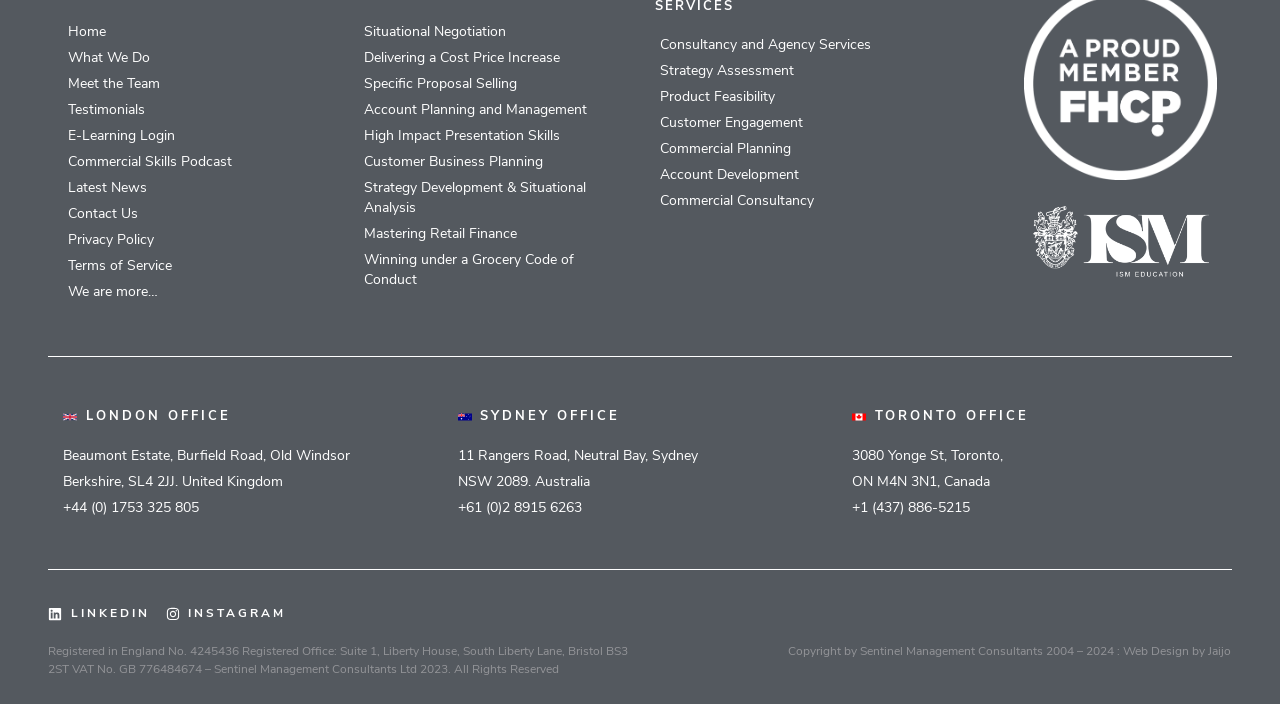What is the topic of the link 'Situational Negotiation'?
Please answer the question with as much detail as possible using the screenshot.

I inferred the topic of the link by looking at the surrounding links, which are all related to commercial skills and training, so 'Situational Negotiation' is likely a commercial skill.